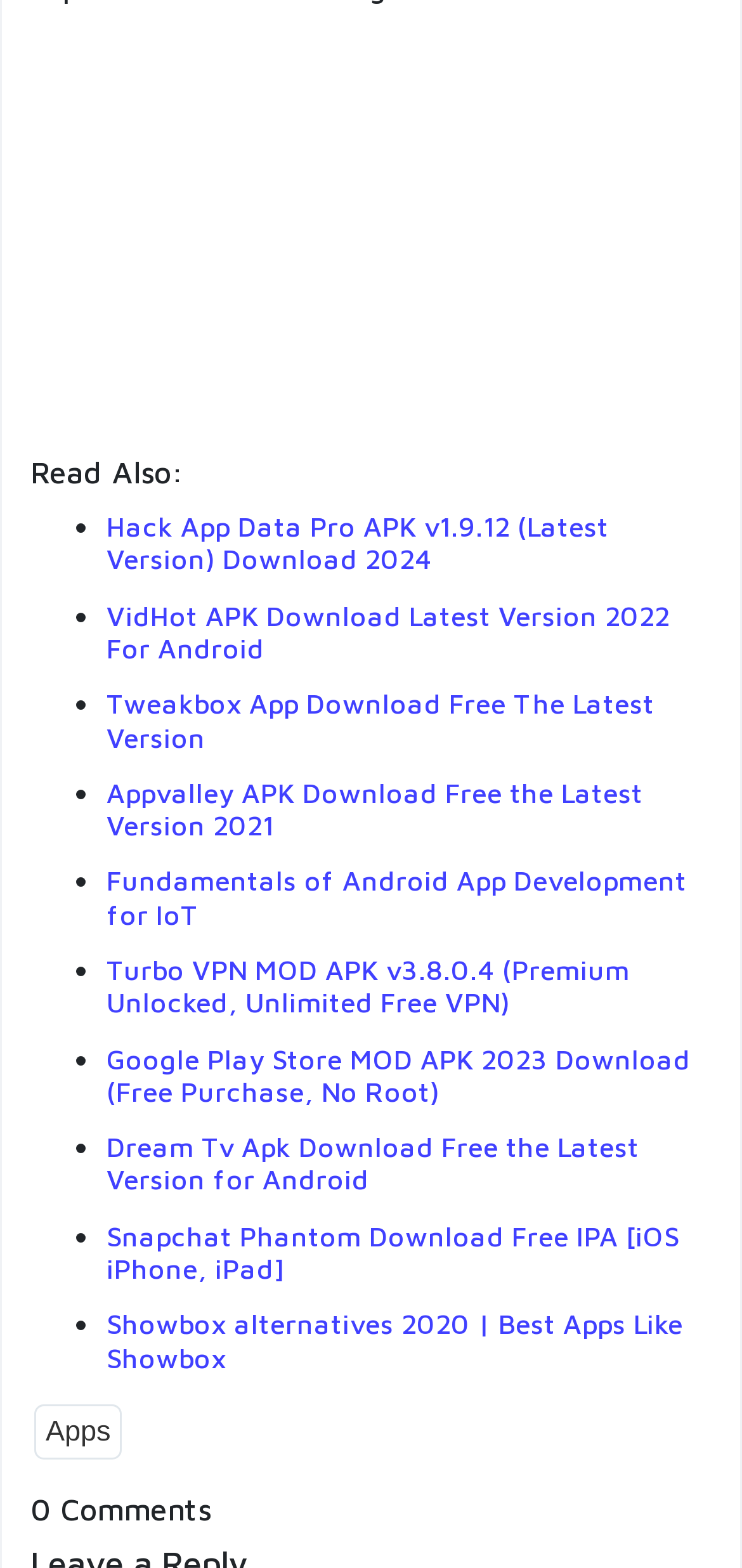Find the bounding box coordinates of the clickable region needed to perform the following instruction: "play Youtube video". The coordinates should be provided as four float numbers between 0 and 1, i.e., [left, top, right, bottom].

[0.041, 0.026, 0.959, 0.271]